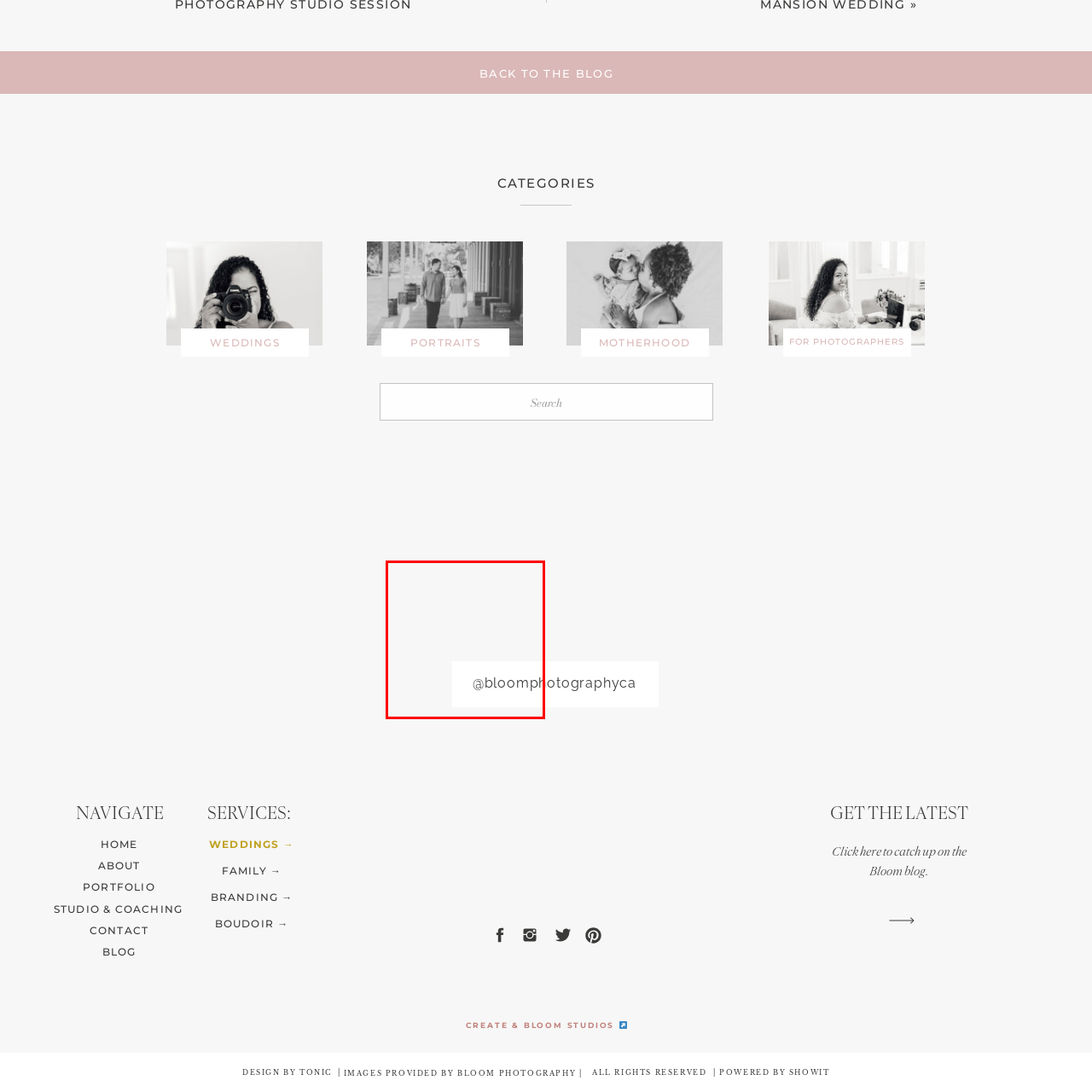What is the purpose of the image?
Examine the image highlighted by the red bounding box and provide a thorough and detailed answer based on your observations.

The image is designed to invite viewers to connect with Bloom Photography on social media, reflecting the studio's commitment to building a community around their work and encouraging potential clients and followers to explore their visual narratives.